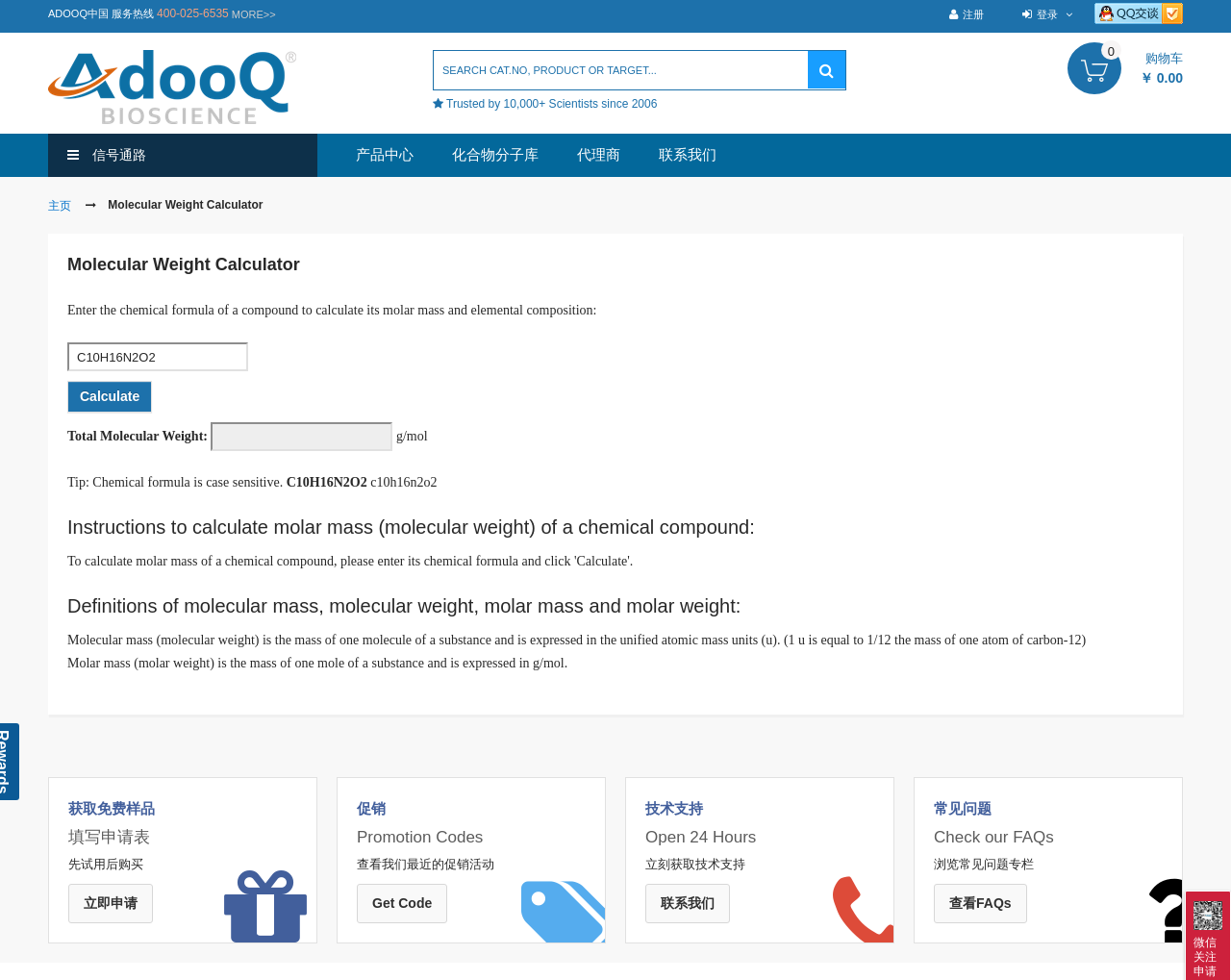What is the difference between molecular mass and molar mass?
Refer to the image and provide a one-word or short phrase answer.

Molecular mass is per molecule, molar mass is per mole